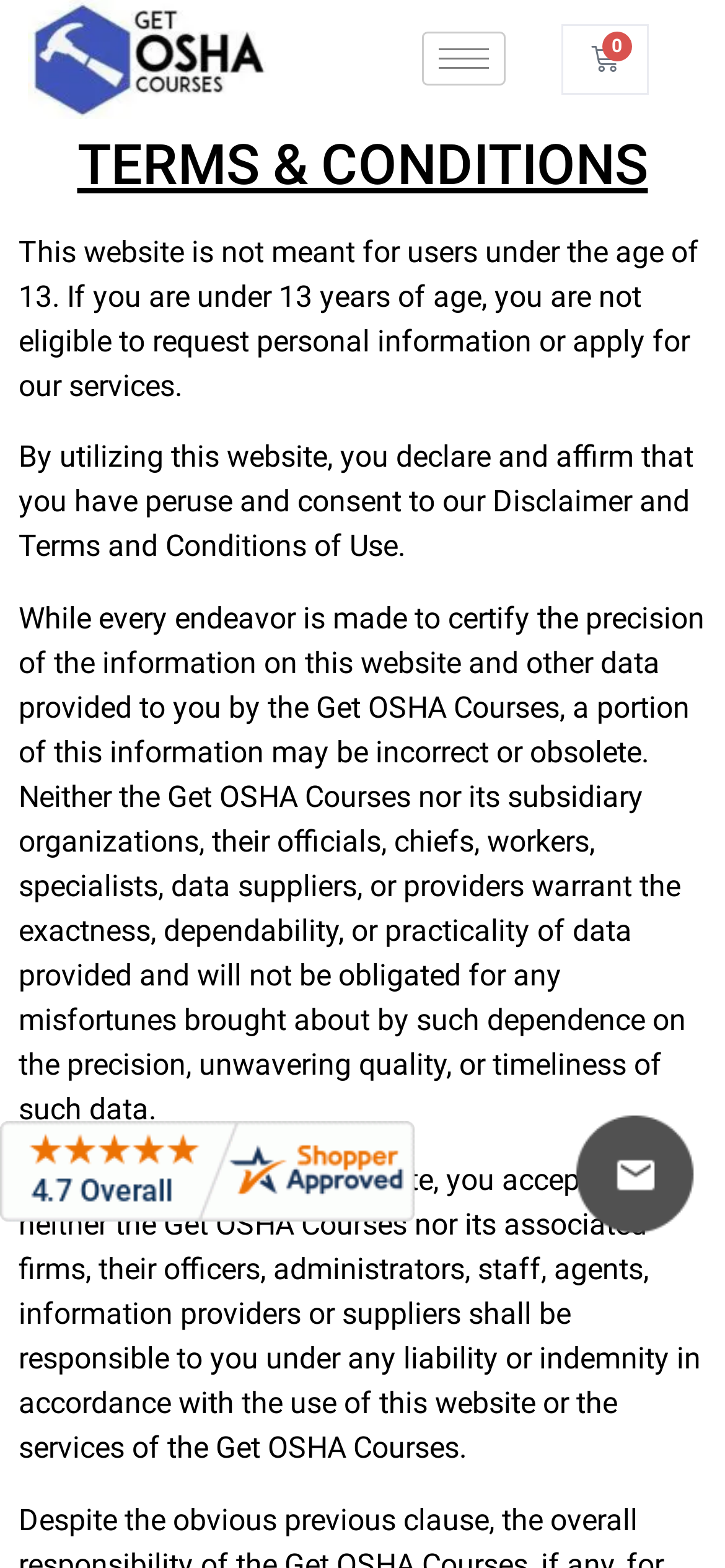How many images are present on the webpage?
Using the visual information, respond with a single word or phrase.

2